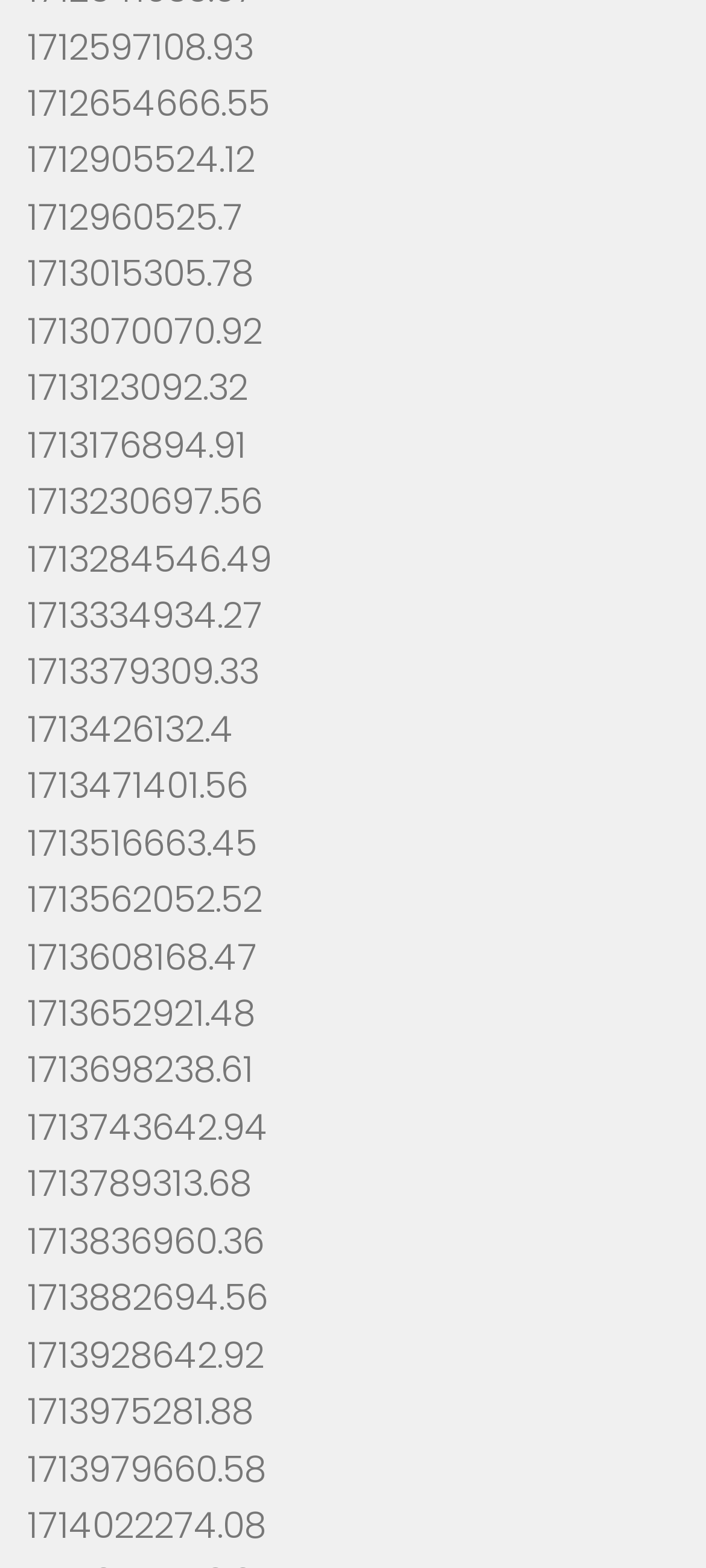Are all links aligned vertically?
From the screenshot, supply a one-word or short-phrase answer.

Yes